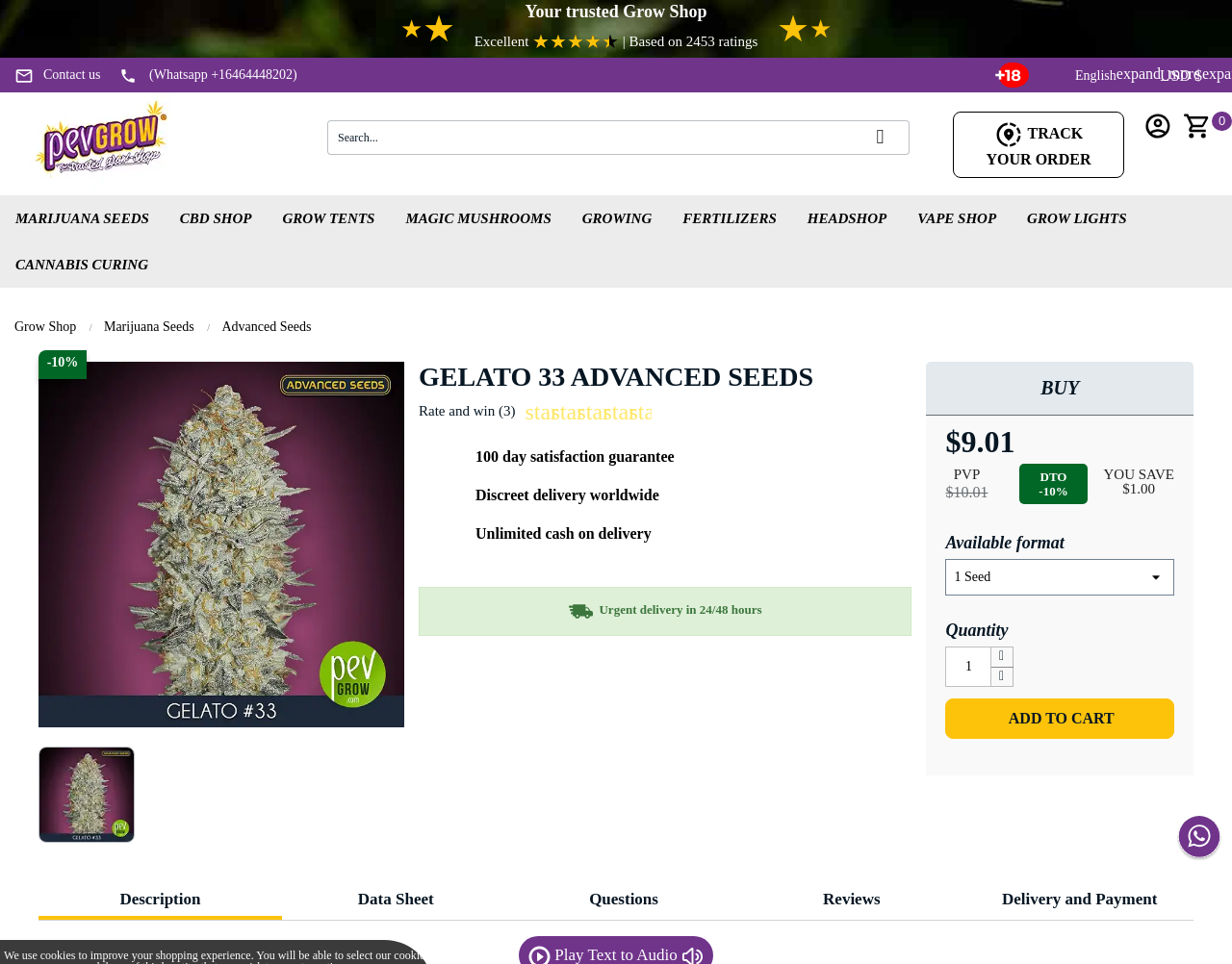Please specify the bounding box coordinates for the clickable region that will help you carry out the instruction: "Log in to your customer account".

[0.773, 0.115, 0.912, 0.184]